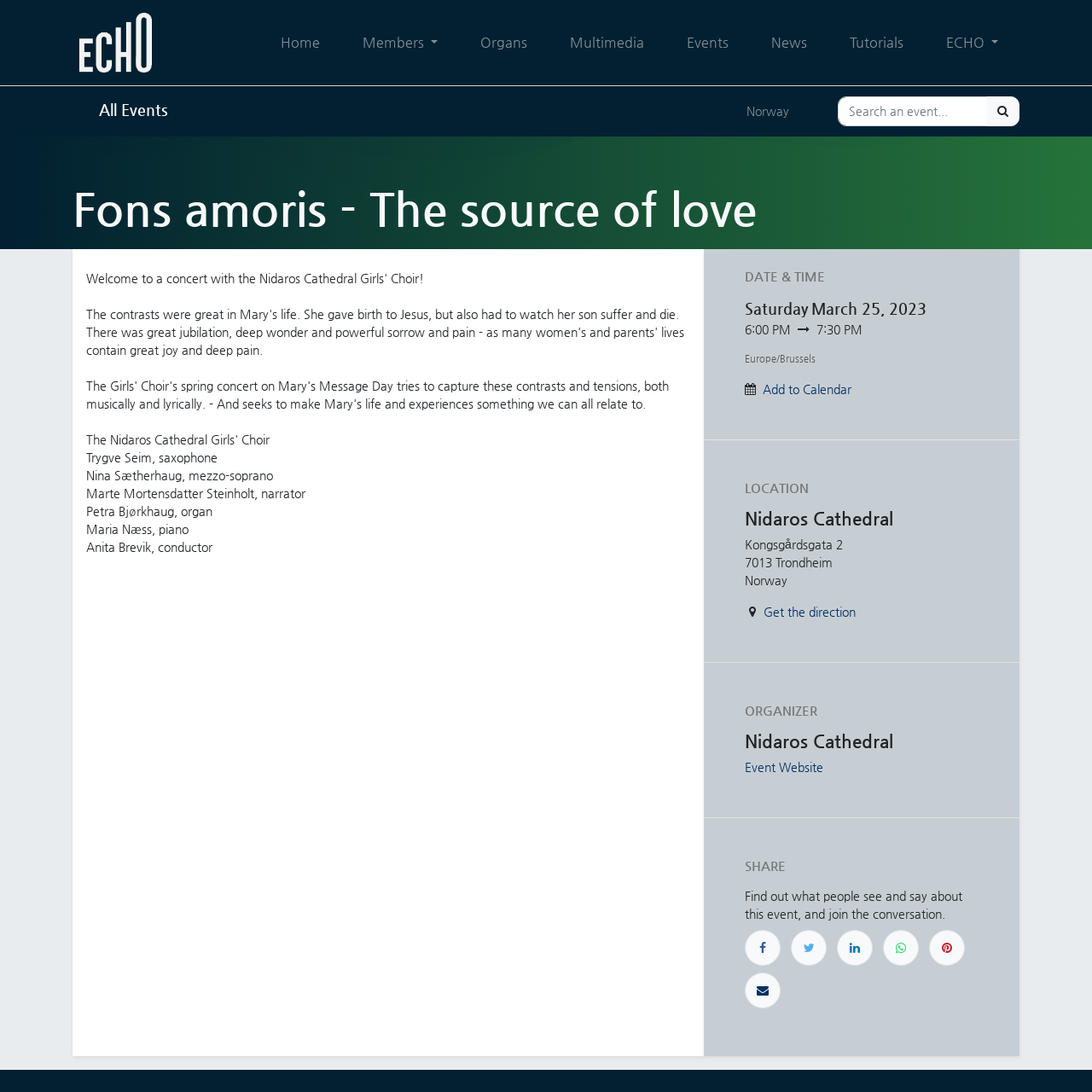Who is the conductor of the event?
Please use the image to deliver a detailed and complete answer.

I found the answer by looking at the list of performers, where I saw 'Anita Brevik, conductor' listed. This indicates that Anita Brevik is the conductor of the event.